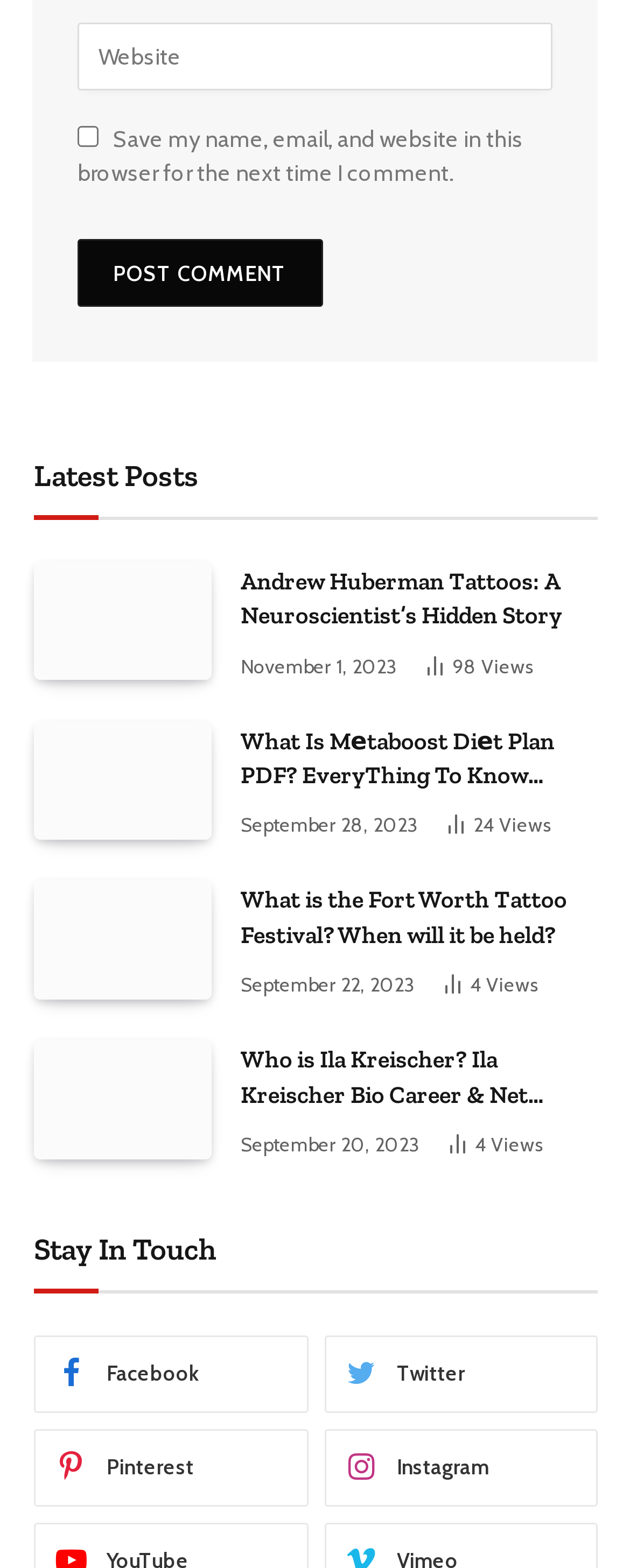Using the provided description name="url" placeholder="Website", find the bounding box coordinates for the UI element. Provide the coordinates in (top-left x, top-left y, bottom-right x, bottom-right y) format, ensuring all values are between 0 and 1.

[0.123, 0.014, 0.877, 0.057]